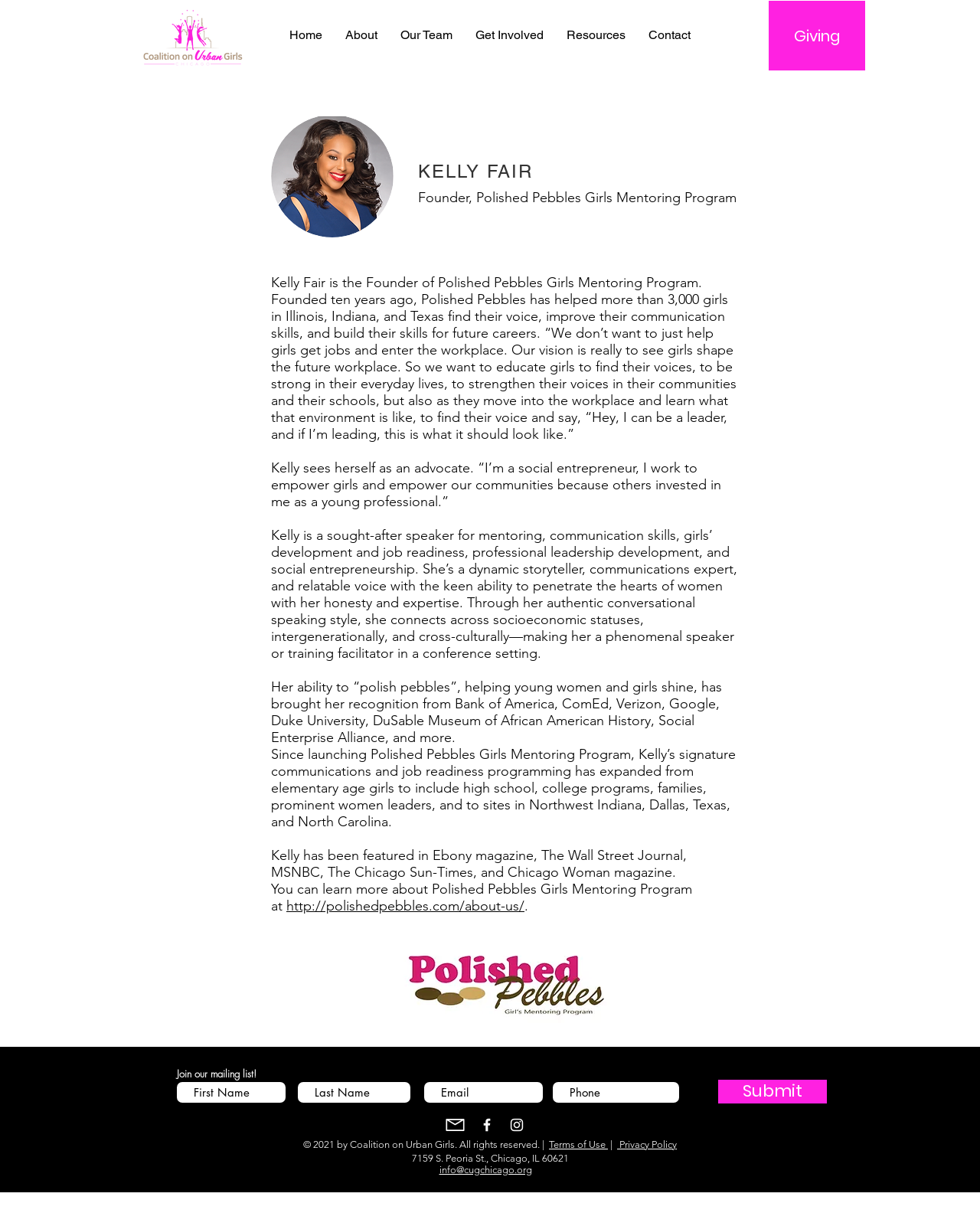What is the topic of Kelly Fair's speaking engagements?
Refer to the screenshot and deliver a thorough answer to the question presented.

I found the answer by reading the StaticText that describes Kelly Fair's speaking engagements, which mentions topics such as mentoring, communication skills, girls' development, and job readiness.